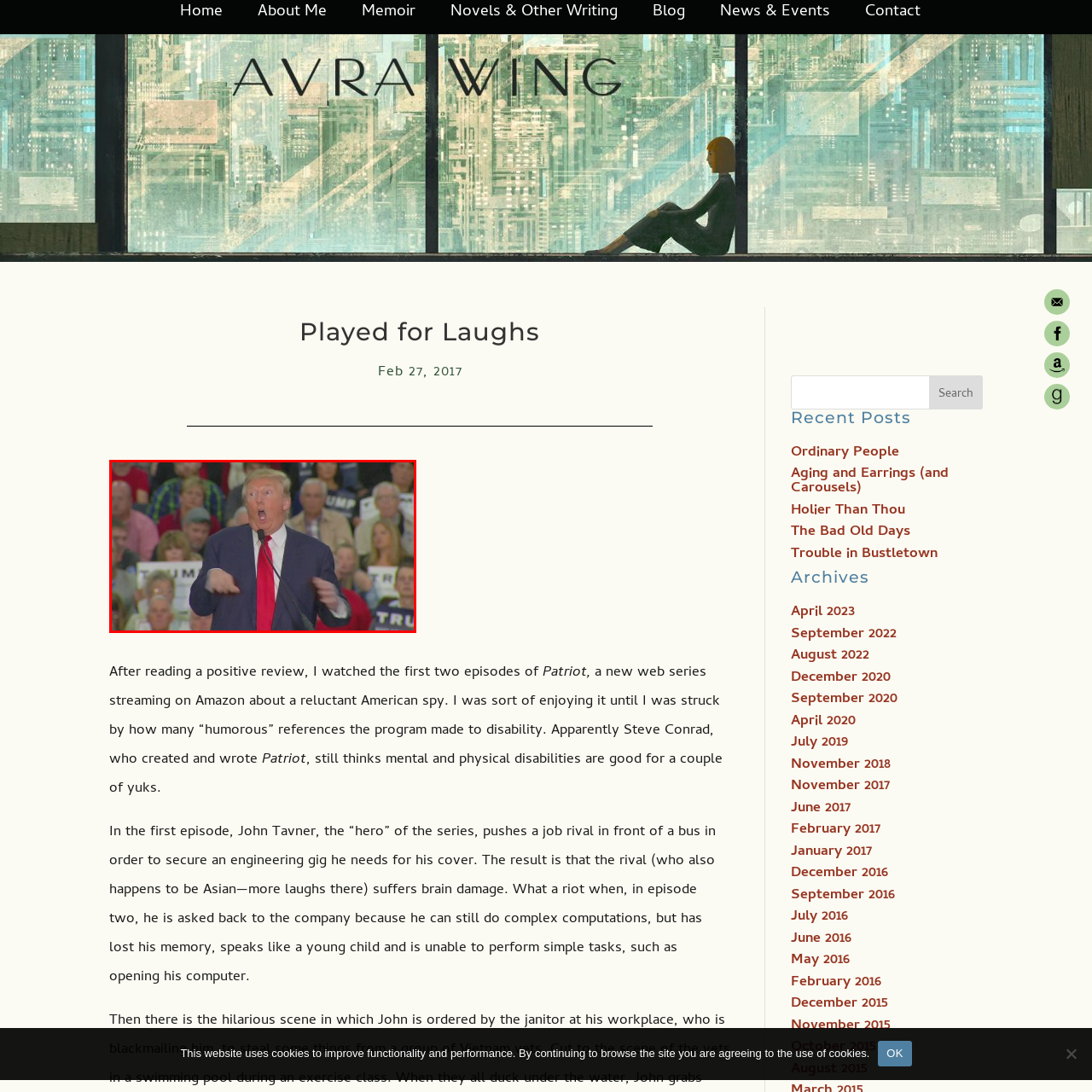Direct your attention to the image within the red bounding box and respond with a detailed answer to the following question, using the image as your reference: What is the facial expression of the prominent individual?

The facial expression of the prominent individual can be described as exaggerated because of the wide-open mouth and raised eyebrows, suggesting surprise or excitement.